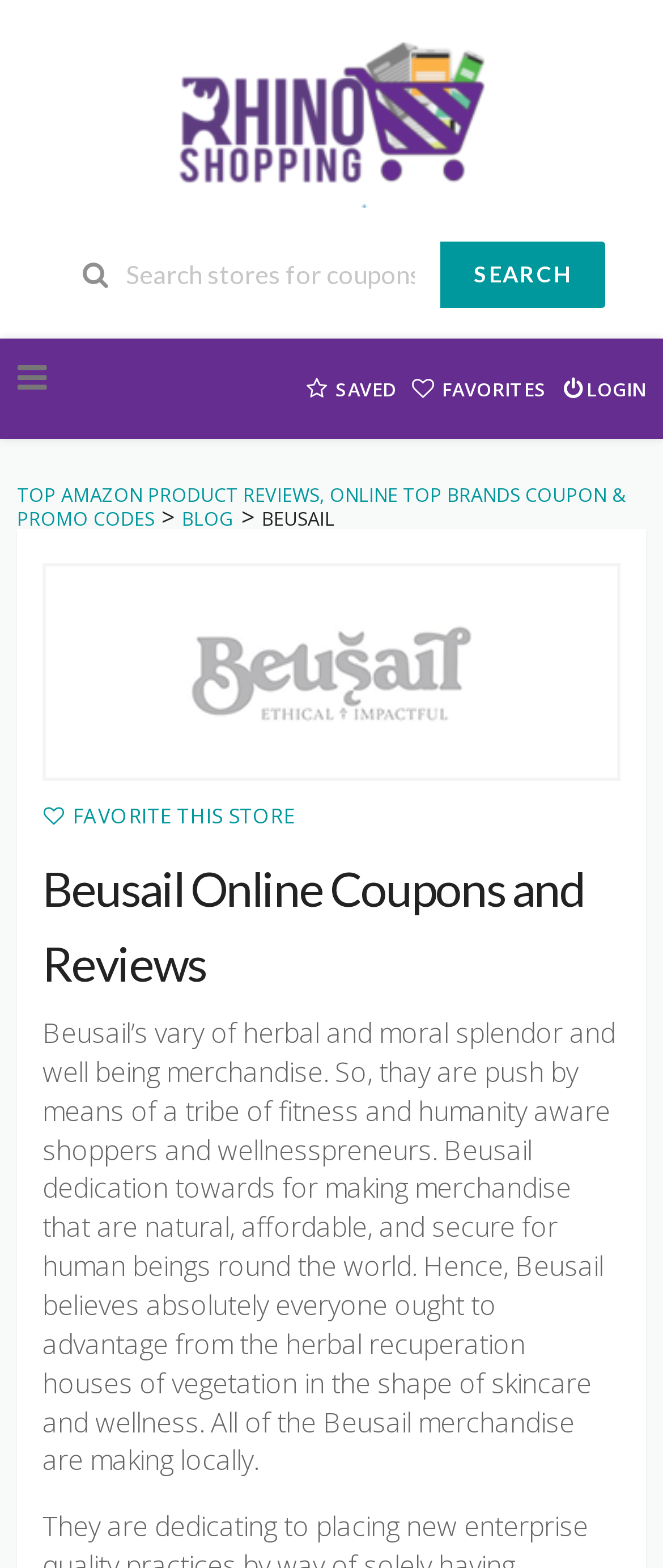Please locate the bounding box coordinates of the element that needs to be clicked to achieve the following instruction: "View Meeting Agendas of the Lake Eau Claire Association". The coordinates should be four float numbers between 0 and 1, i.e., [left, top, right, bottom].

None